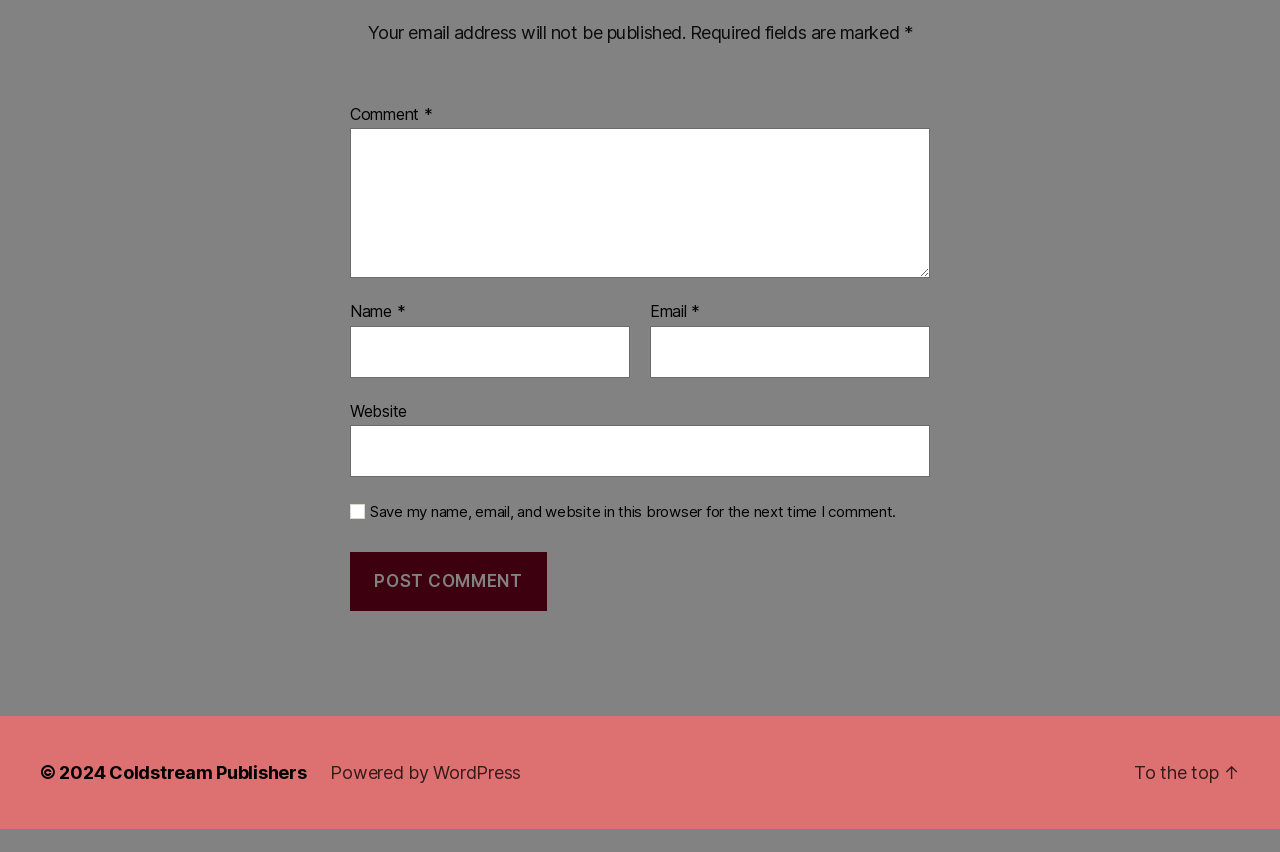What is the required format for the Email field?
Based on the visual, give a brief answer using one word or a short phrase.

Not specified